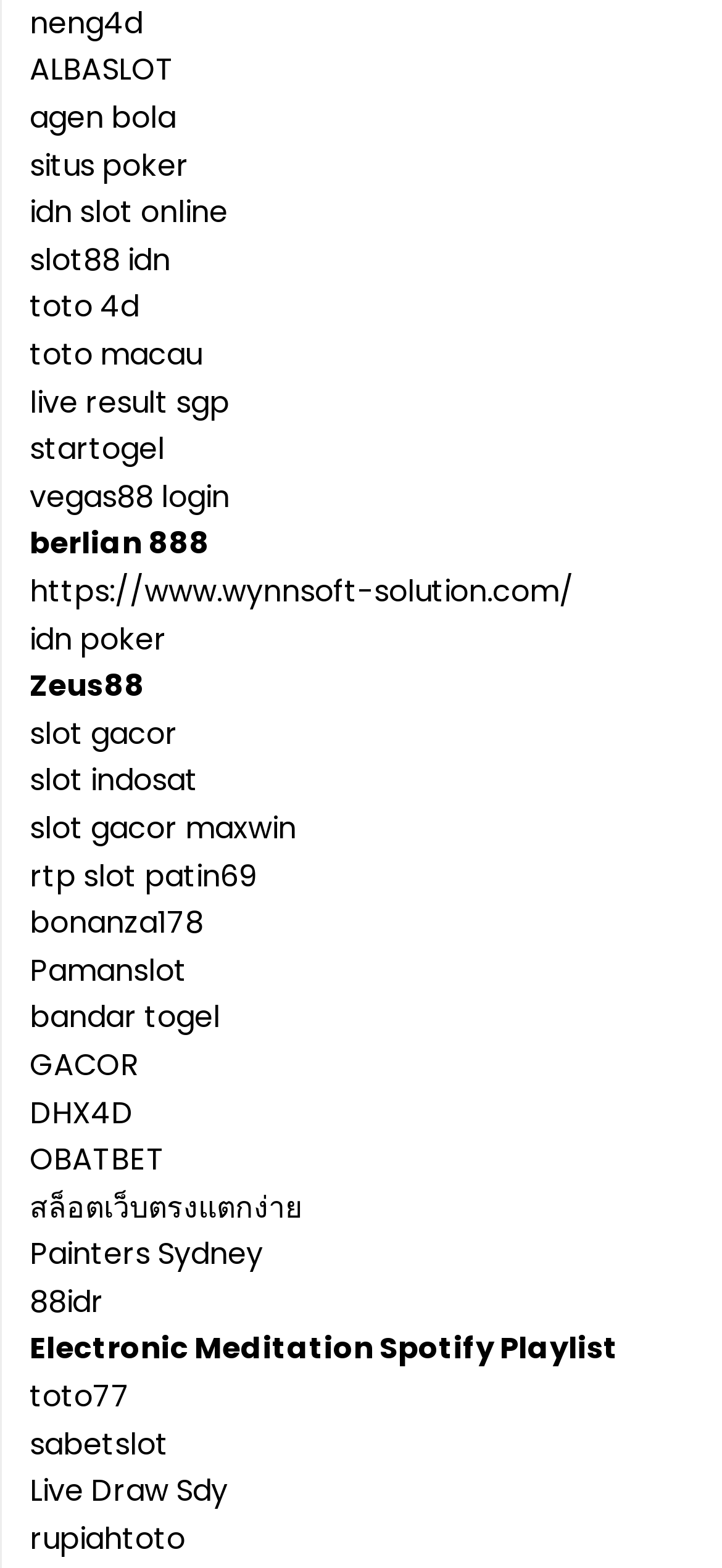Can you find the bounding box coordinates for the UI element given this description: "startogel"? Provide the coordinates as four float numbers between 0 and 1: [left, top, right, bottom].

[0.041, 0.273, 0.228, 0.3]